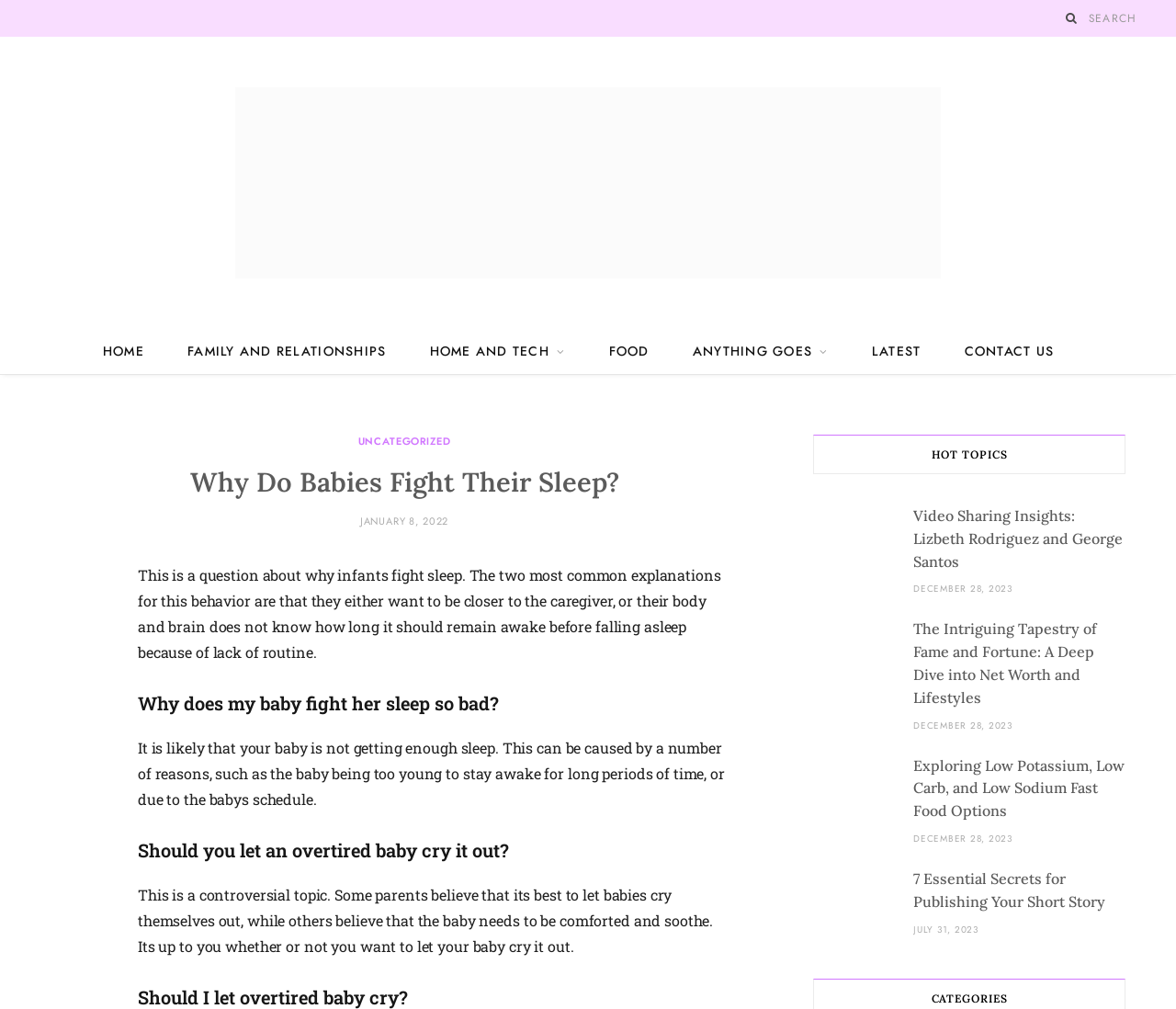Identify the bounding box coordinates of the clickable section necessary to follow the following instruction: "Search for something". The coordinates should be presented as four float numbers from 0 to 1, i.e., [left, top, right, bottom].

[0.926, 0.003, 0.973, 0.034]